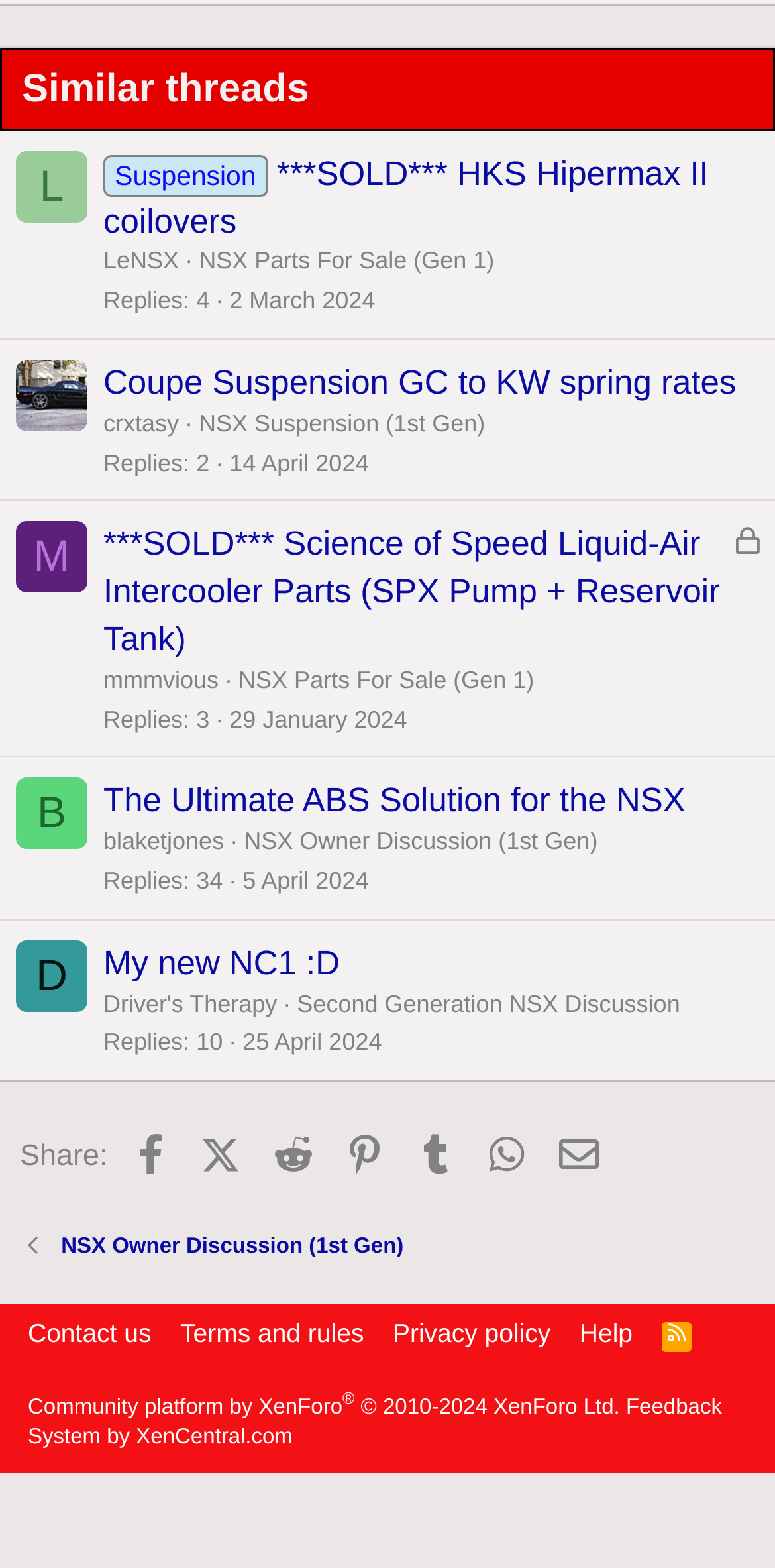Answer the question below using just one word or a short phrase: 
How many replies does the third thread have?

0